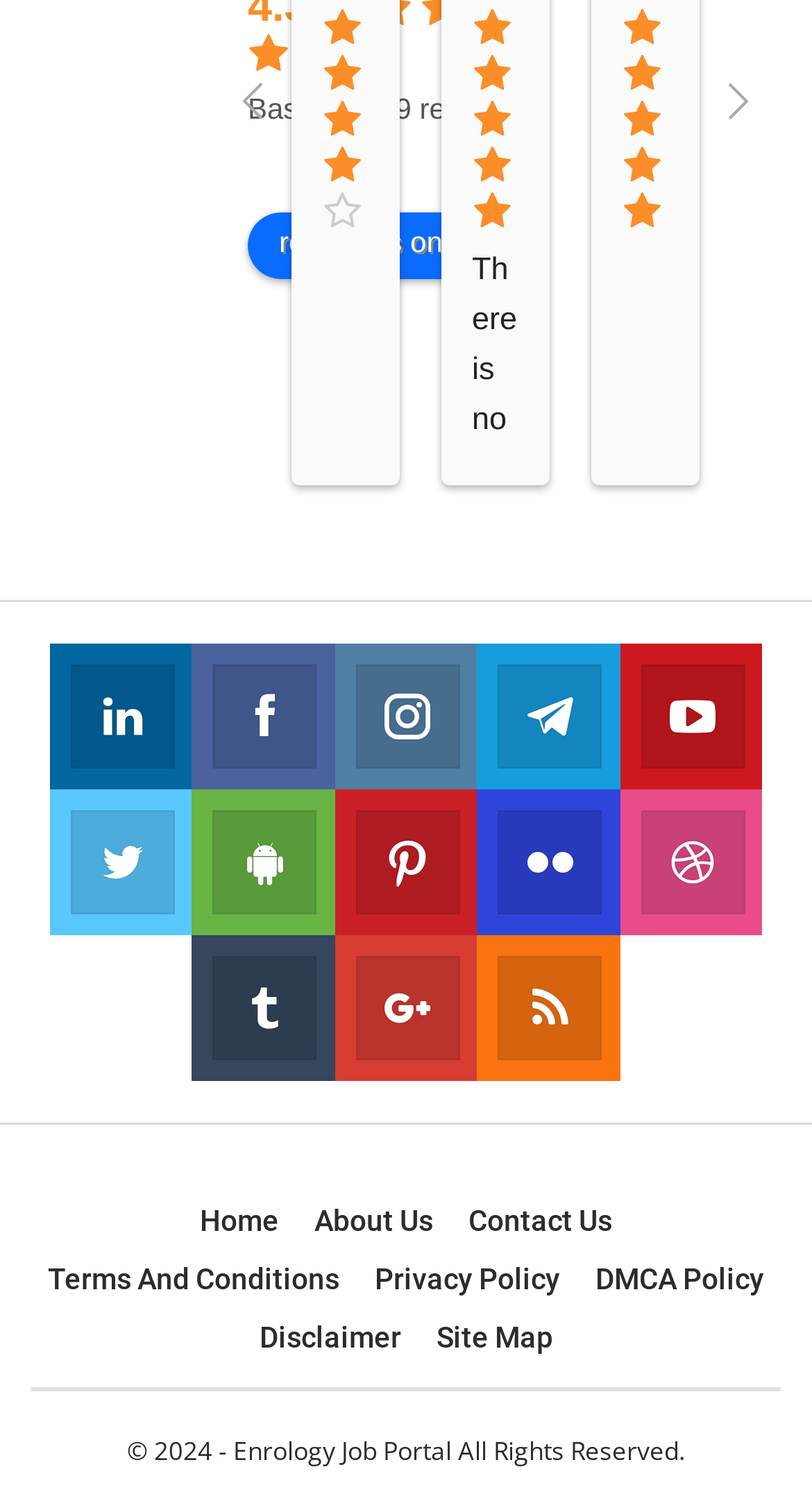Given the element description, predict the bounding box coordinates in the format (top-left x, top-left y, bottom-right x, bottom-right y). Make sure all values are between 0 and 1. Here is the element description: Tumblr Subscribers

[0.263, 0.644, 0.387, 0.708]